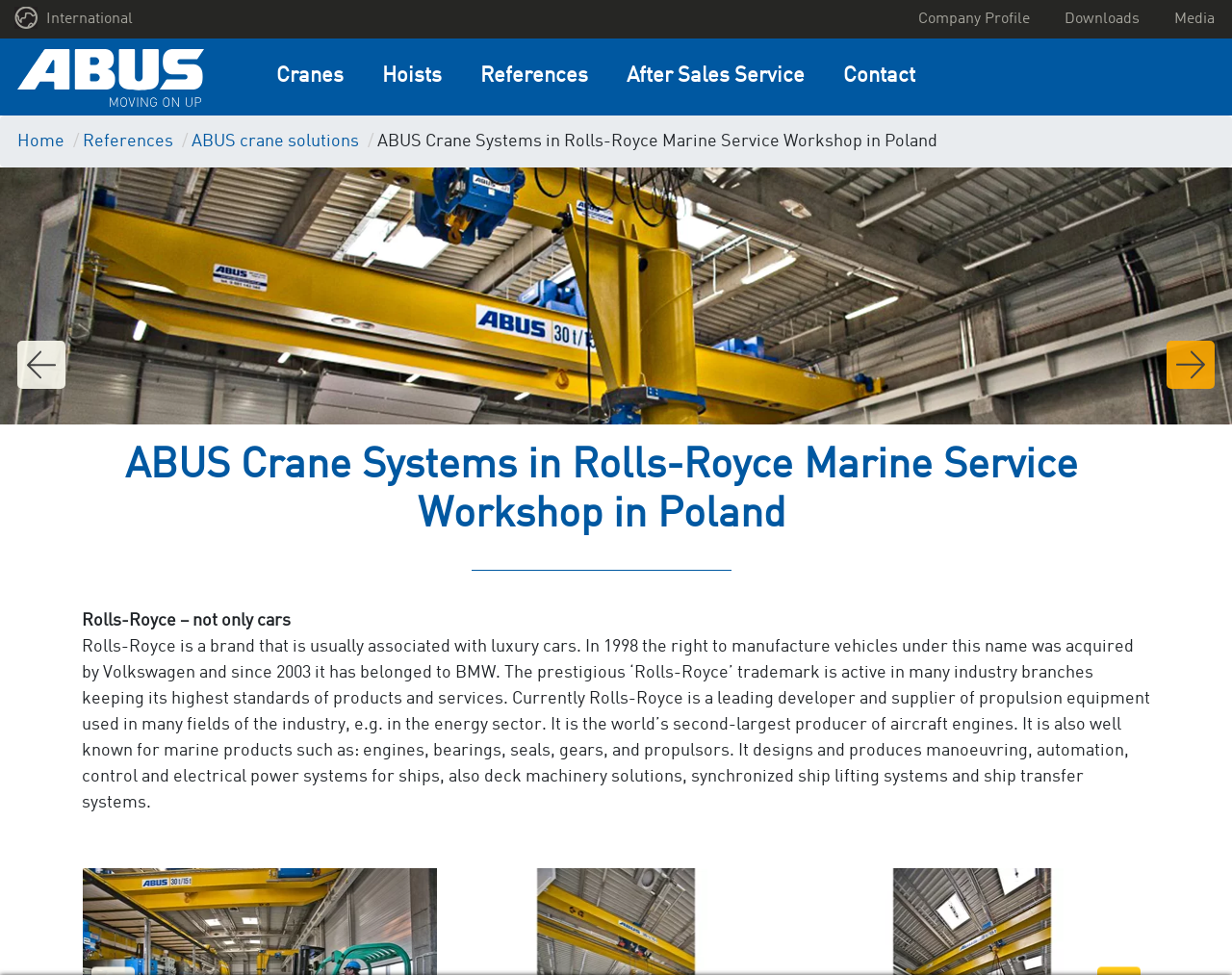Pinpoint the bounding box coordinates of the area that must be clicked to complete this instruction: "Contact us".

[0.669, 0.039, 0.758, 0.118]